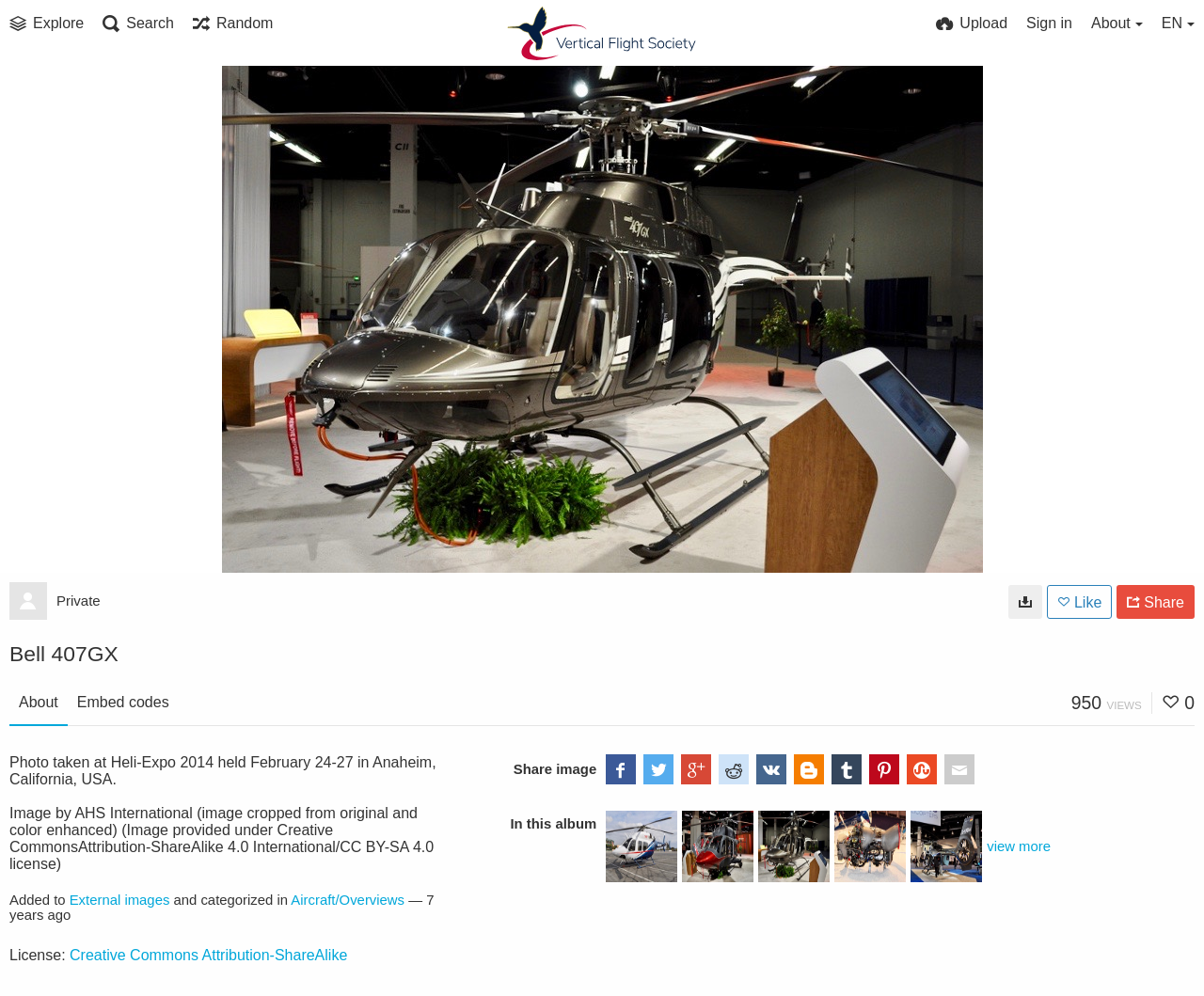Could you indicate the bounding box coordinates of the region to click in order to complete this instruction: "Sign in to the website".

[0.852, 0.015, 0.891, 0.031]